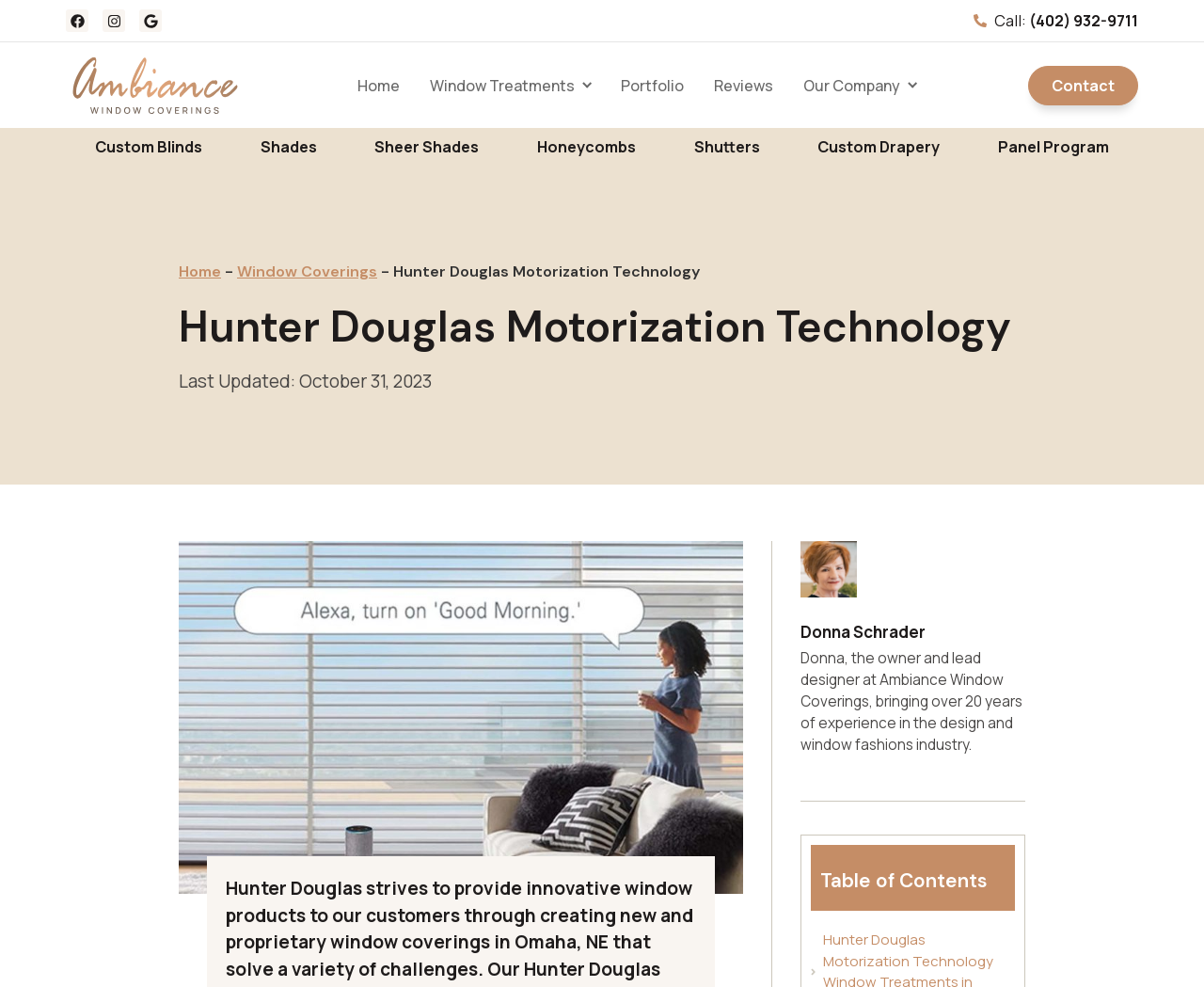Please identify the bounding box coordinates of the element I should click to complete this instruction: 'Navigate to Window Treatments'. The coordinates should be given as four float numbers between 0 and 1, like this: [left, top, right, bottom].

[0.352, 0.069, 0.495, 0.104]